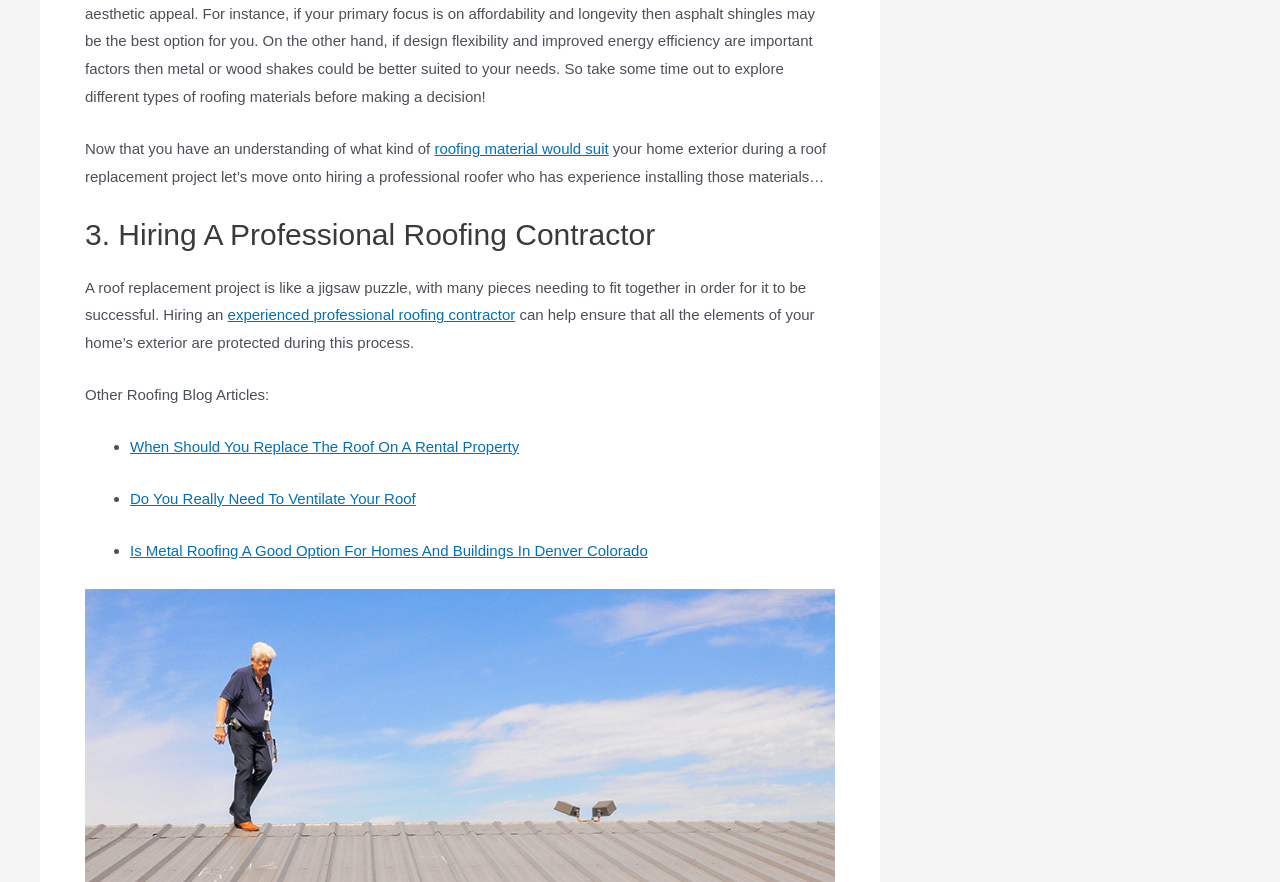How many related articles are listed?
Deliver a detailed and extensive answer to the question.

I counted the number of link elements with text starting with 'When', 'Do', and 'Is' which are located below the 'Other Roofing Blog Articles:' text, and found that there are three related articles listed.